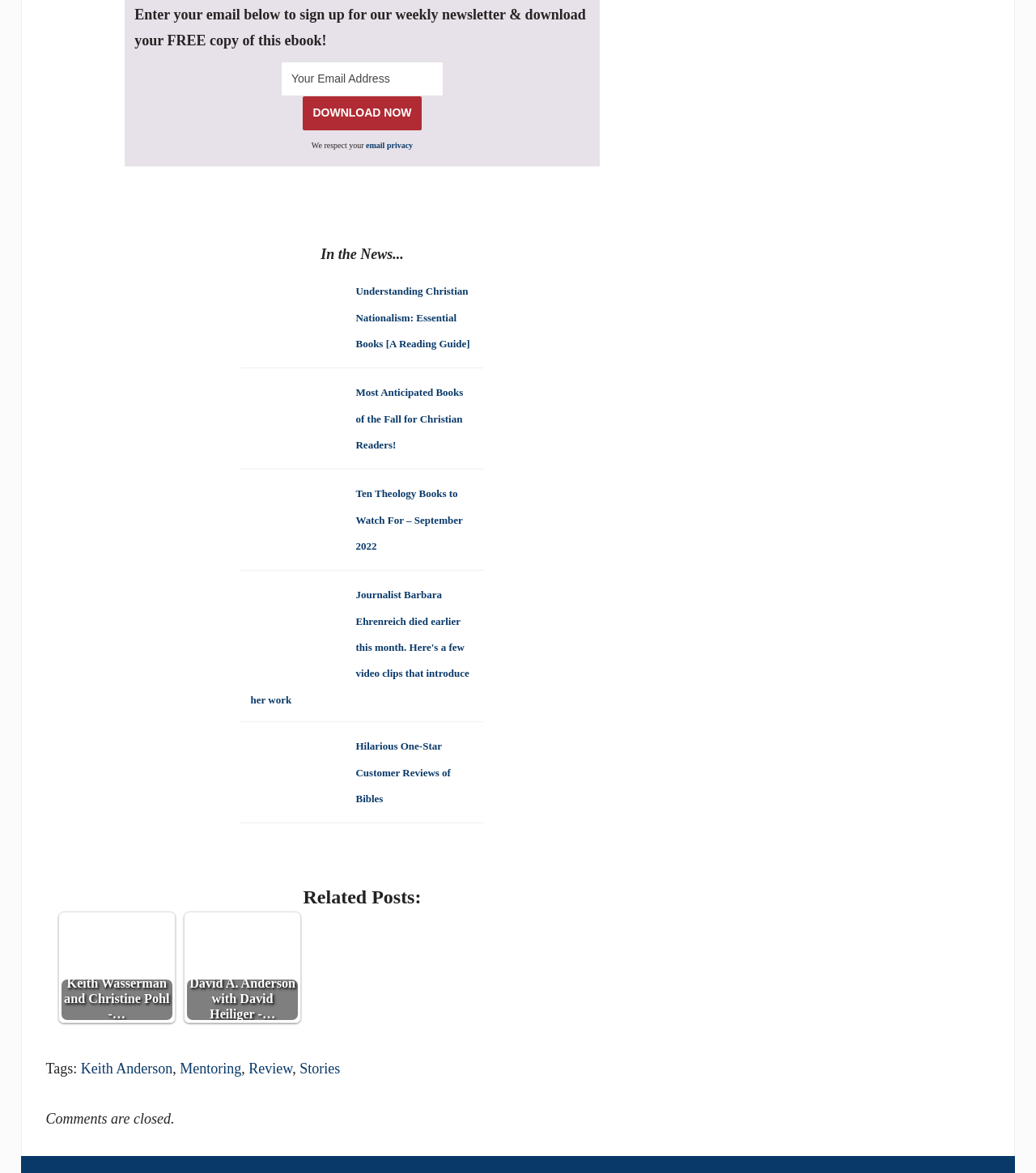What is the purpose of the 'Related Posts:' section?
Please provide a detailed answer to the question.

The 'Related Posts:' section contains links to articles, such as 'Keith Wasserman and Christine Pohl - Good Works [Review]' and 'David A. Anderson with David Heiliger - Gracism [Excerpt]', which suggests that the purpose of this section is to show related articles.